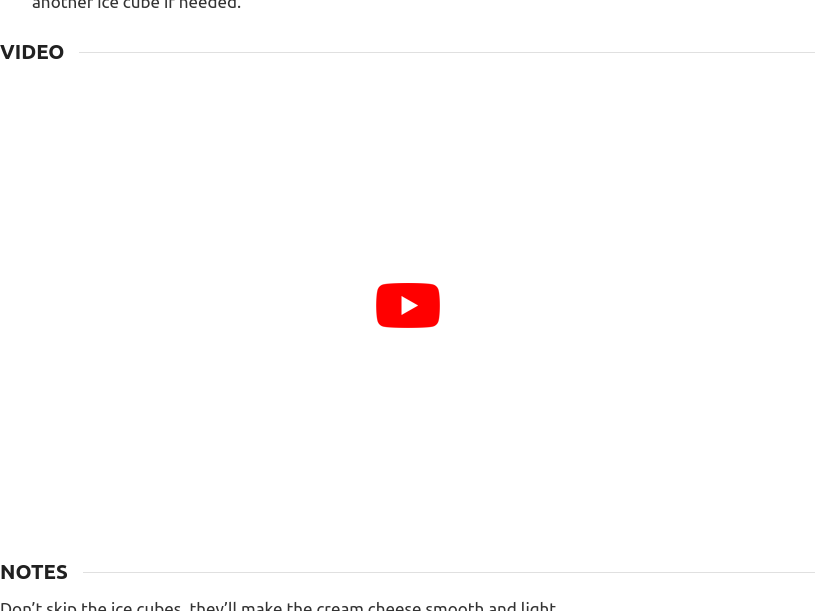Create a detailed narrative that captures the essence of the image.

The image features a vibrant depiction of a homemade vegan cream cheese alternative, commonly enjoyed on toasted bagels. Accompanying the image is a play button for a YouTube video, inviting viewers to watch a recipe tutorial. This engaging visual encapsulates the essence of a vegan lifestyle, showcasing creativity in plant-based cooking. Below the image, there are helpful notes emphasizing the importance of adding ice cubes to achieve a smooth texture and suggesting personalizations with herbs and spices. Overall, this content is designed to inspire and guide users in their culinary adventures.